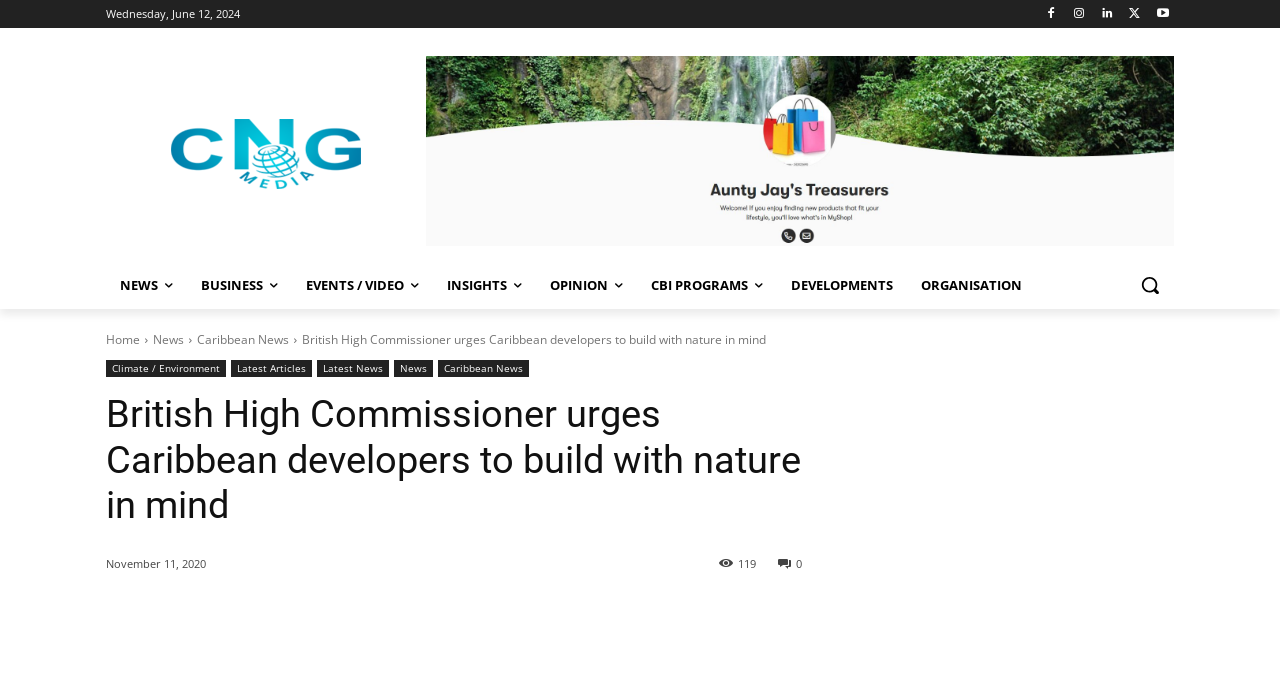Provide the bounding box coordinates of the section that needs to be clicked to accomplish the following instruction: "Share the article."

[0.122, 0.894, 0.147, 0.916]